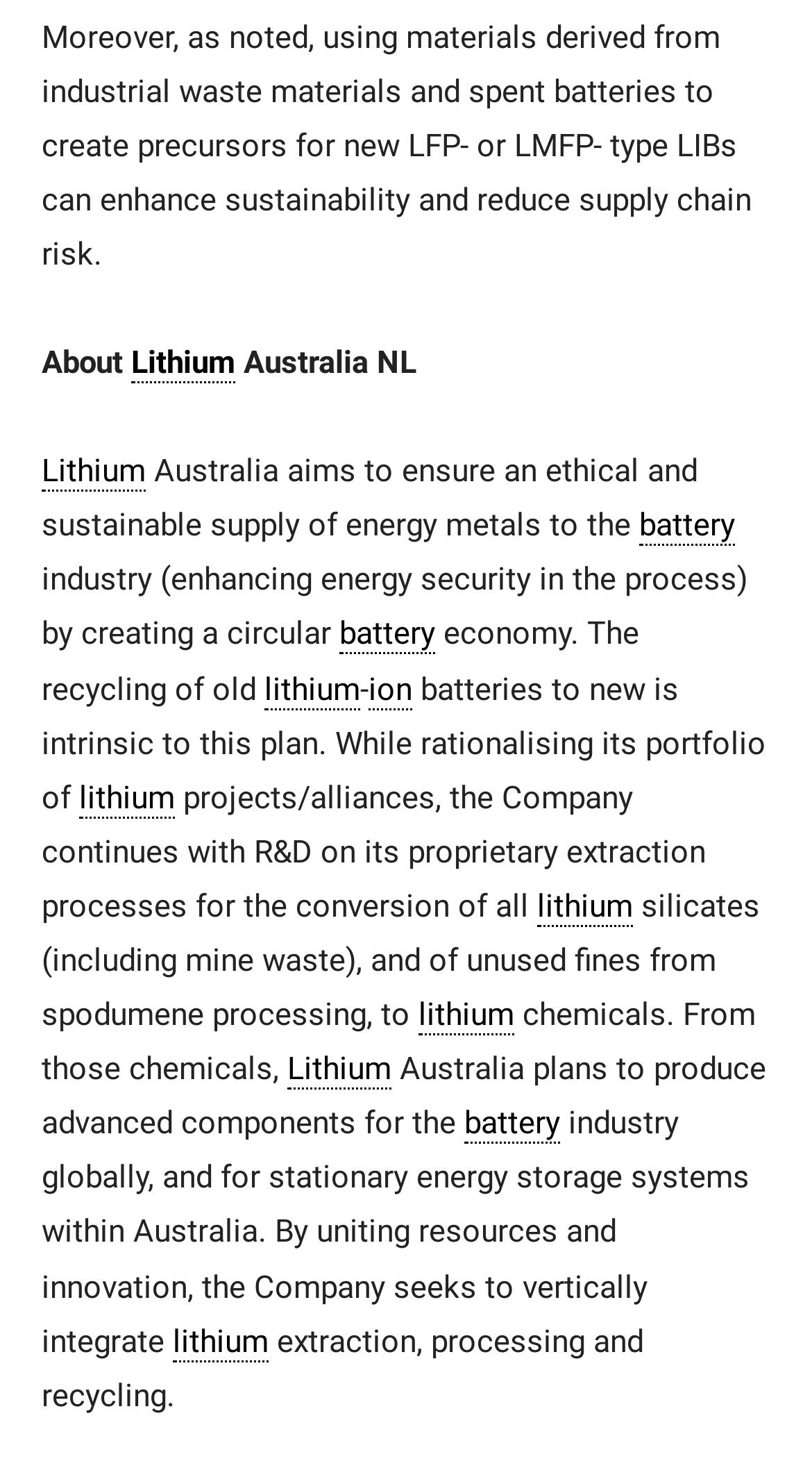Kindly provide the bounding box coordinates of the section you need to click on to fulfill the given instruction: "Click on 'battery'".

[0.787, 0.345, 0.905, 0.372]